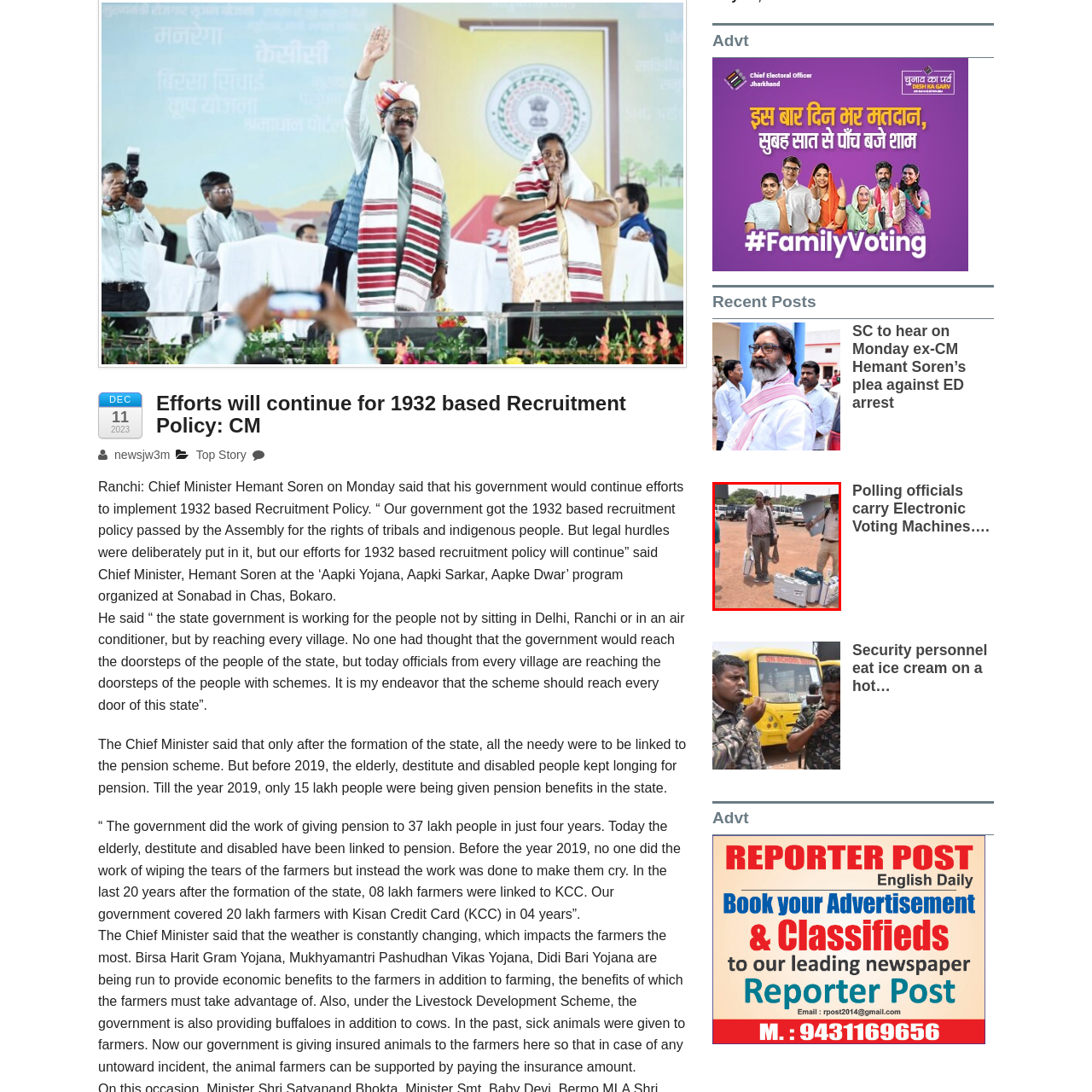Examine the segment of the image contained within the black box and respond comprehensively to the following question, based on the visual content: 
What is the background of the image?

The caption describes the background of the image as a parking area, which hints at the logistical efforts involved in election preparations.